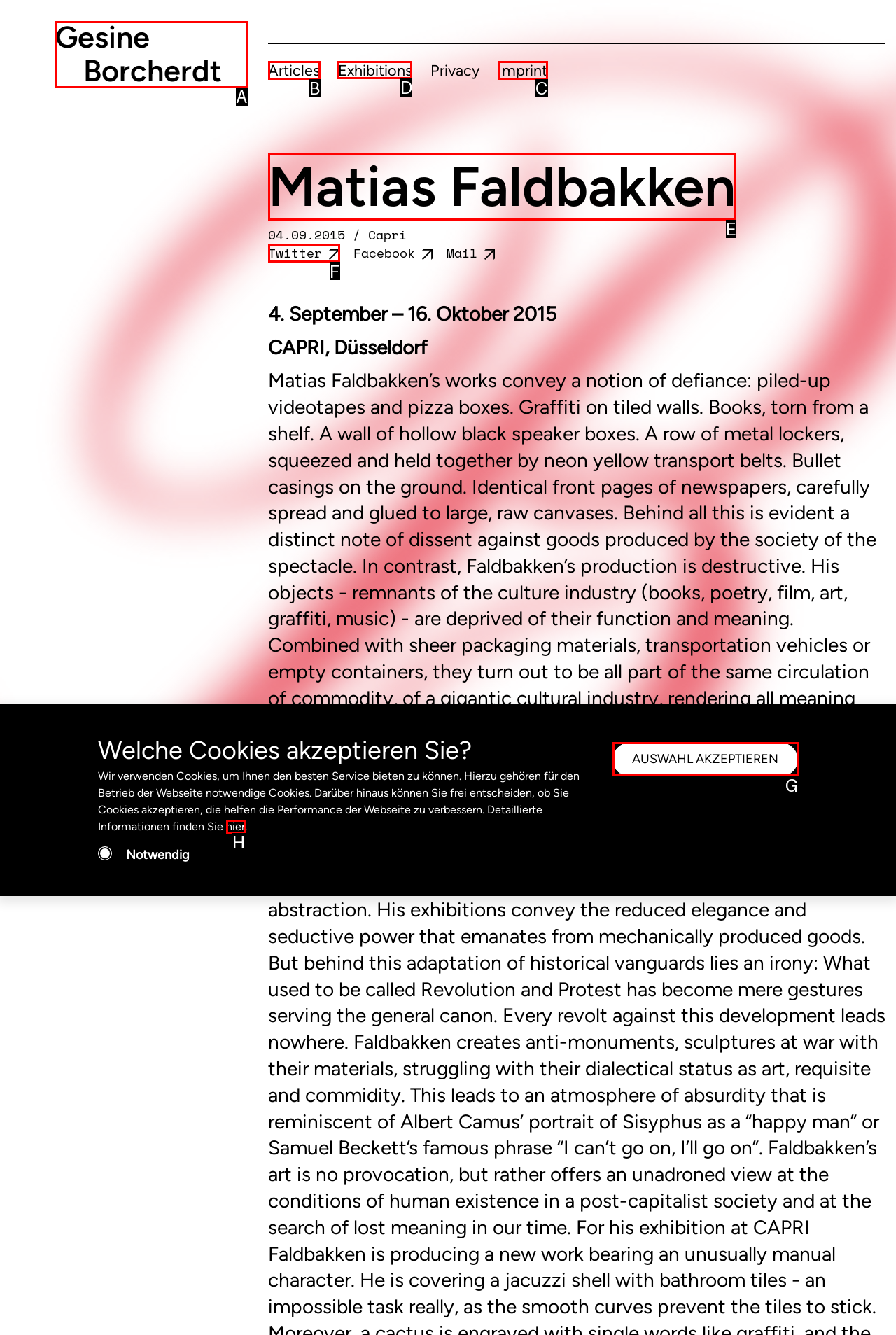Tell me which one HTML element I should click to complete this task: View Exhibitions Answer with the option's letter from the given choices directly.

D